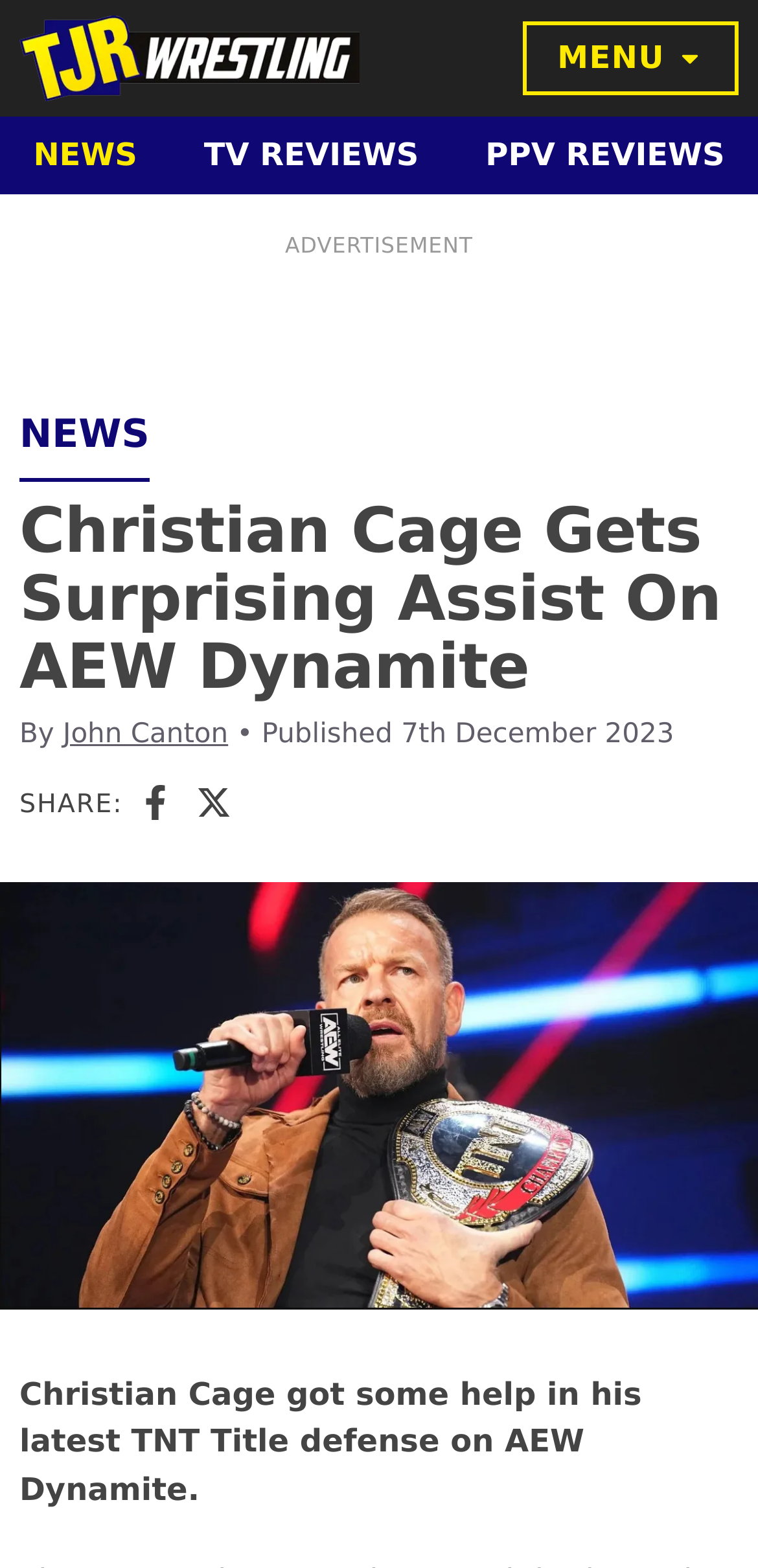Find the bounding box coordinates of the clickable area required to complete the following action: "Toggle the menu".

[0.689, 0.014, 0.974, 0.061]